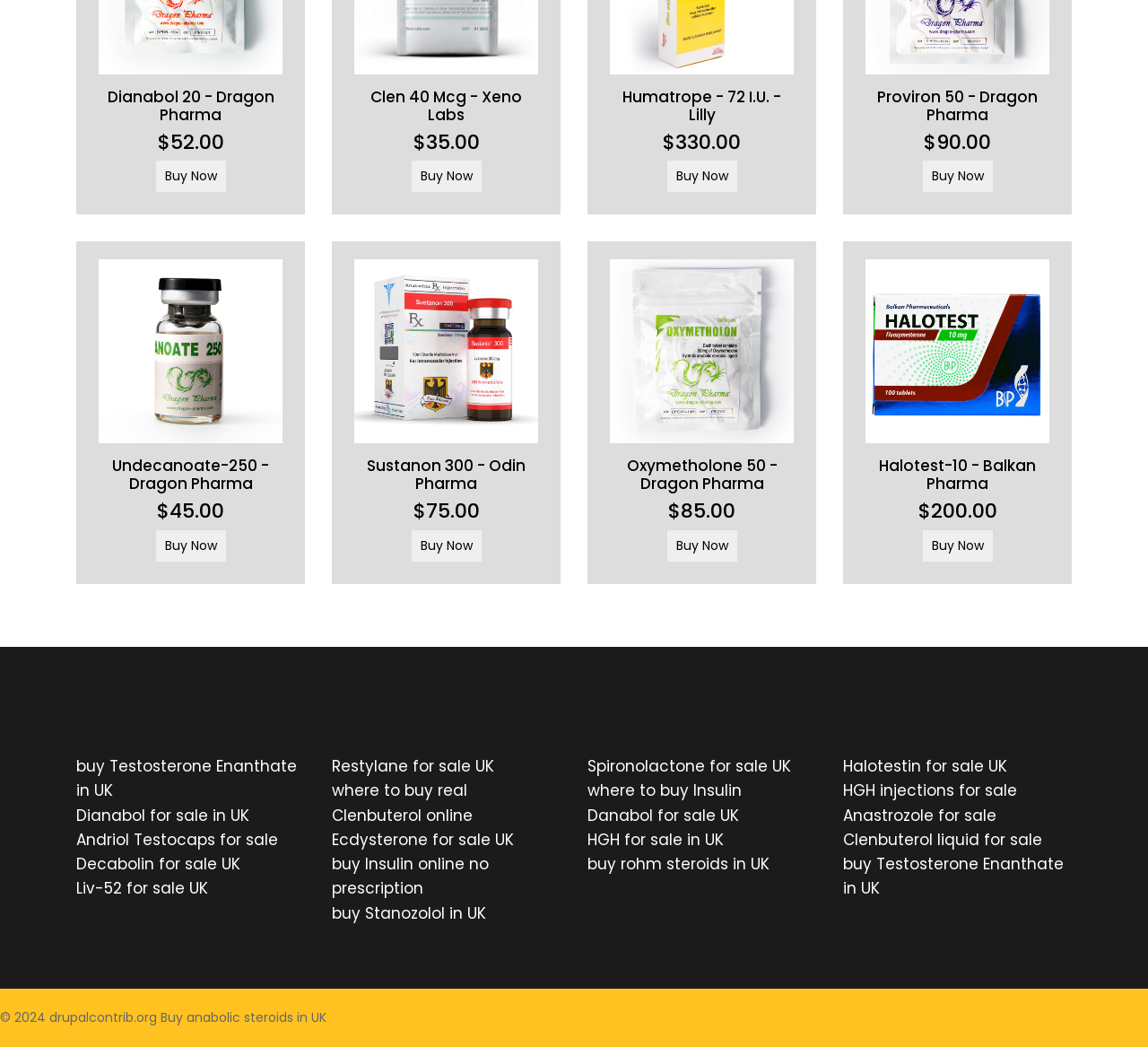Find the bounding box coordinates of the clickable region needed to perform the following instruction: "Buy Undecanoate-250". The coordinates should be provided as four float numbers between 0 and 1, i.e., [left, top, right, bottom].

[0.132, 0.512, 0.2, 0.529]